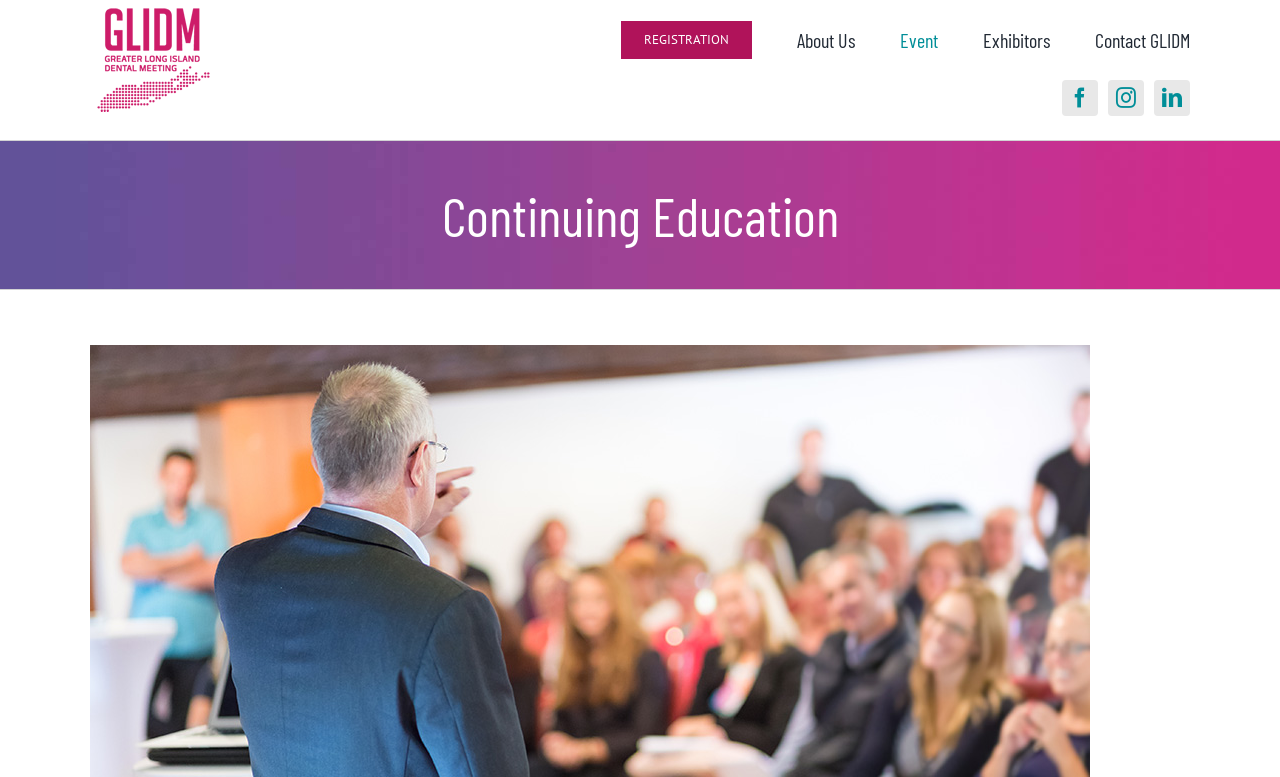Locate the bounding box coordinates of the element to click to perform the following action: 'Click on the registration link'. The coordinates should be given as four float values between 0 and 1, in the form of [left, top, right, bottom].

[0.485, 0.0, 0.588, 0.103]